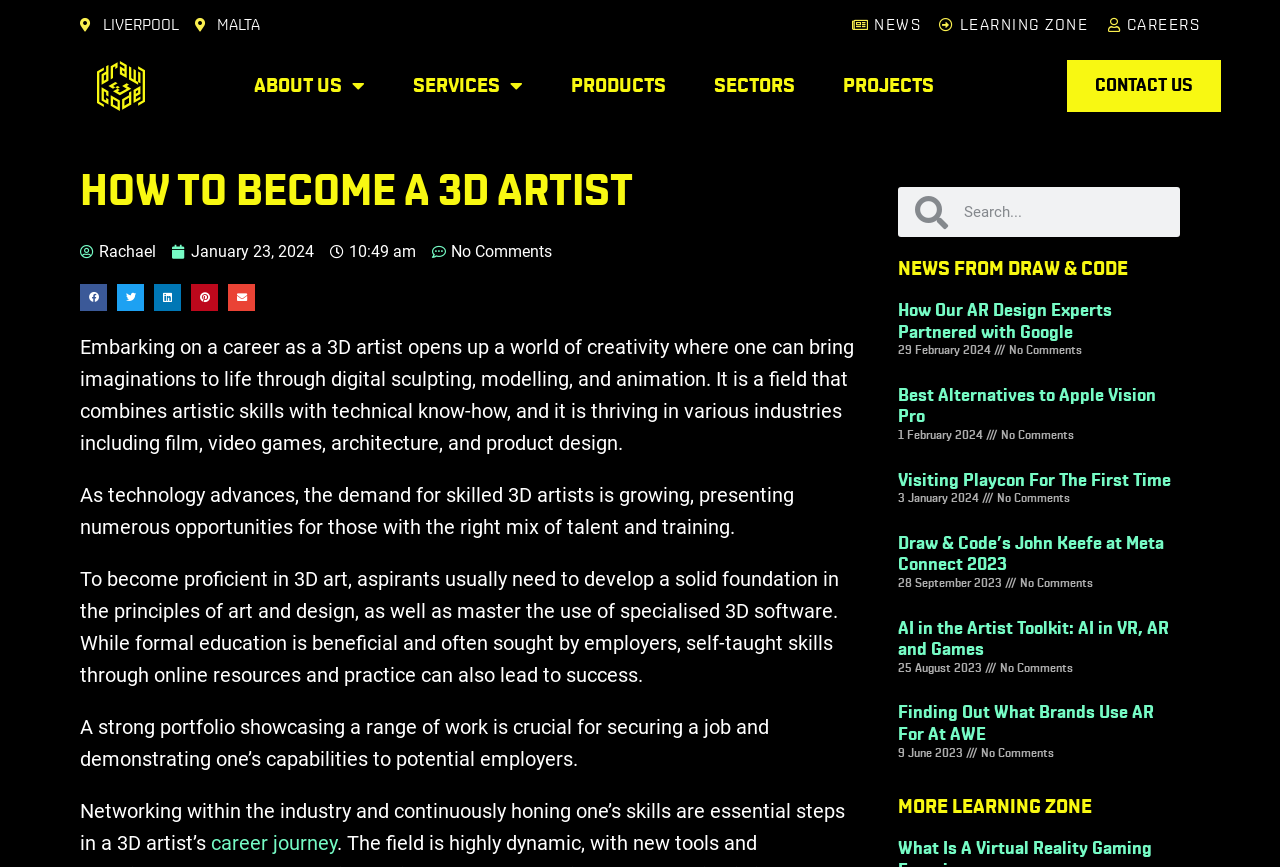Find the bounding box coordinates for the area that should be clicked to accomplish the instruction: "Search for something".

[0.74, 0.216, 0.922, 0.273]